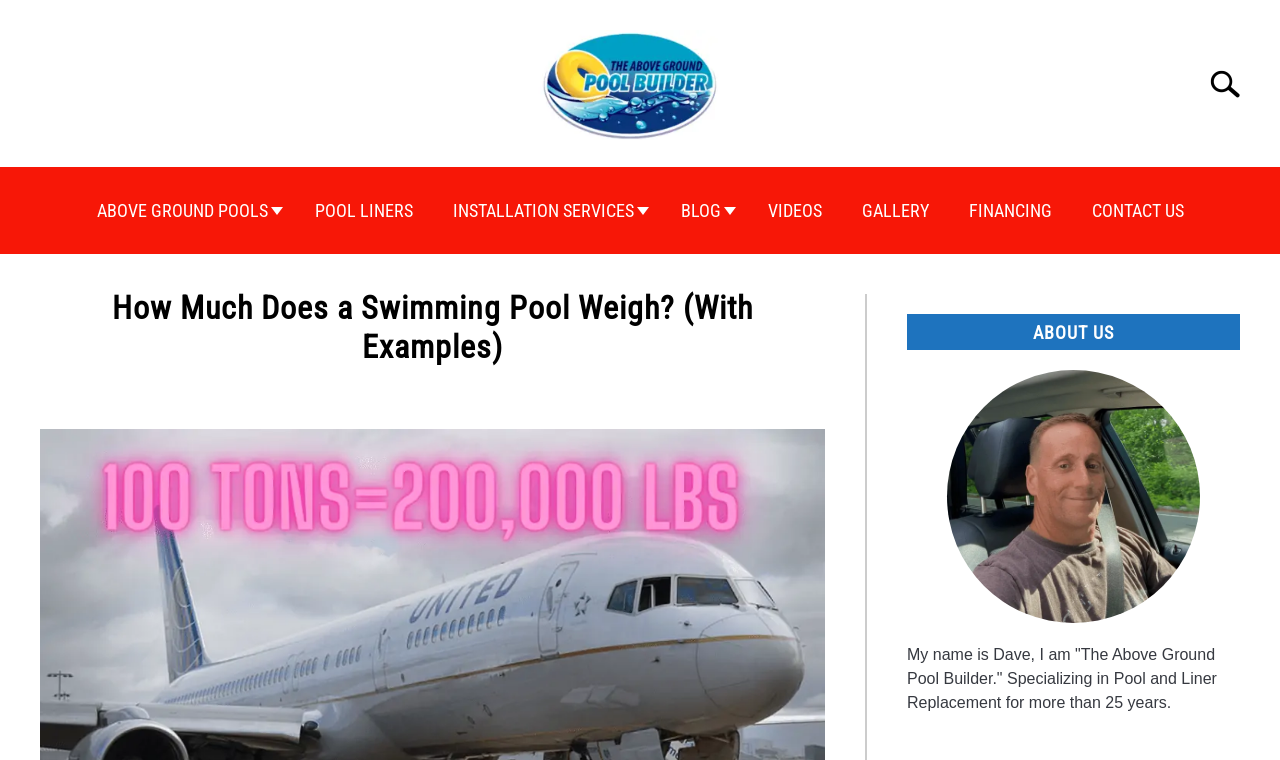What is the main topic of this webpage?
By examining the image, provide a one-word or phrase answer.

Swimming pool weight